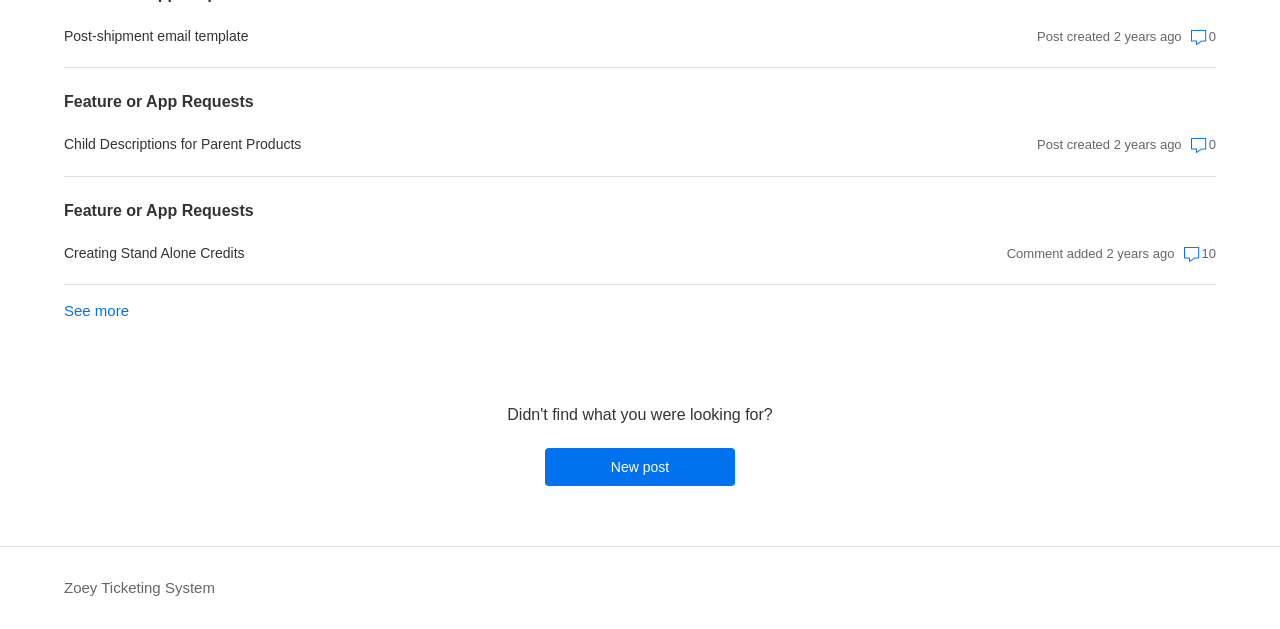Please determine the bounding box coordinates for the UI element described here. Use the format (top-left x, top-left y, bottom-right x, bottom-right y) with values bounded between 0 and 1: Zoey Ticketing System

[0.05, 0.917, 0.168, 0.953]